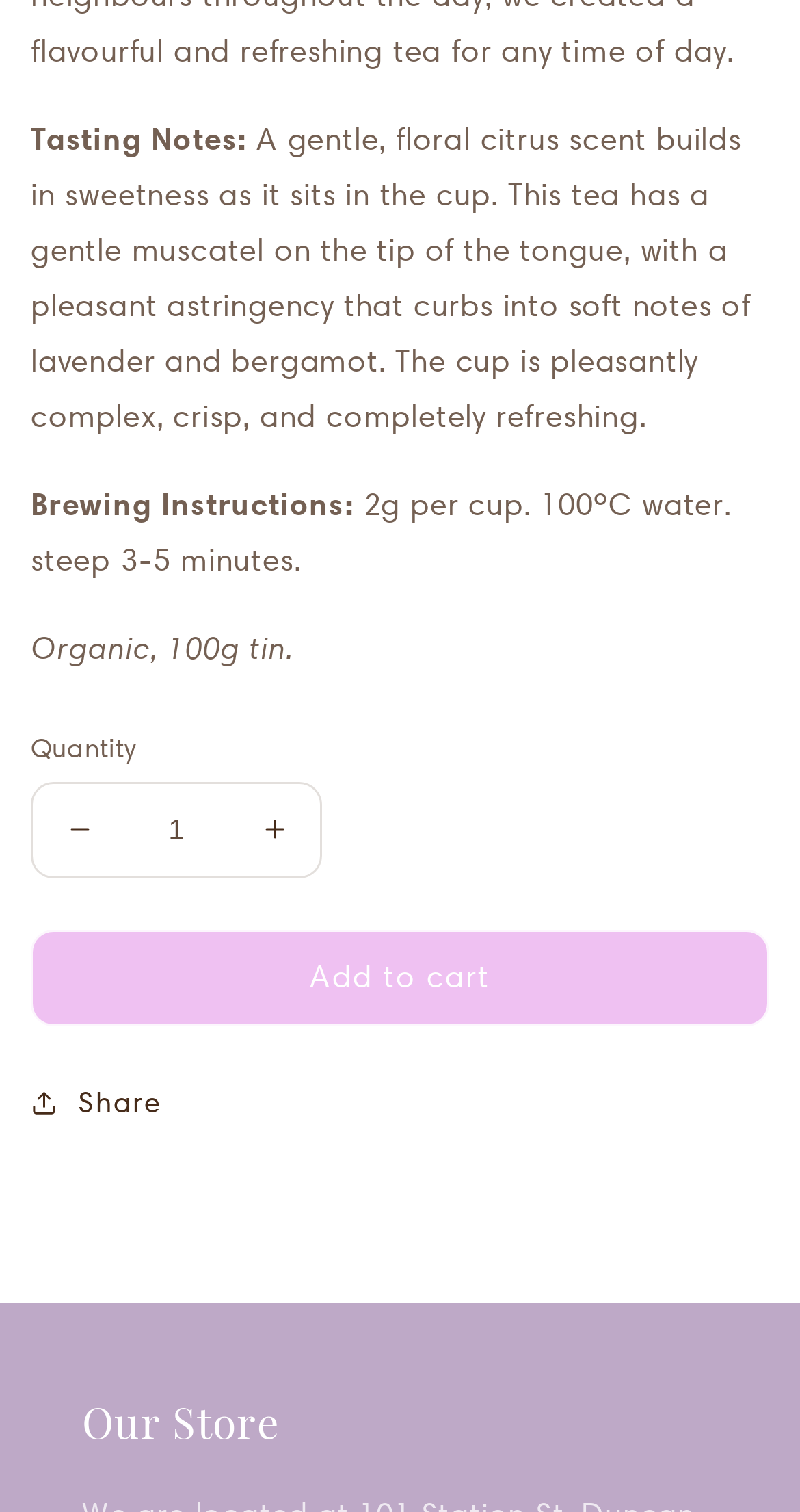Please find the bounding box for the UI component described as follows: "Add to cart".

[0.038, 0.615, 0.962, 0.678]